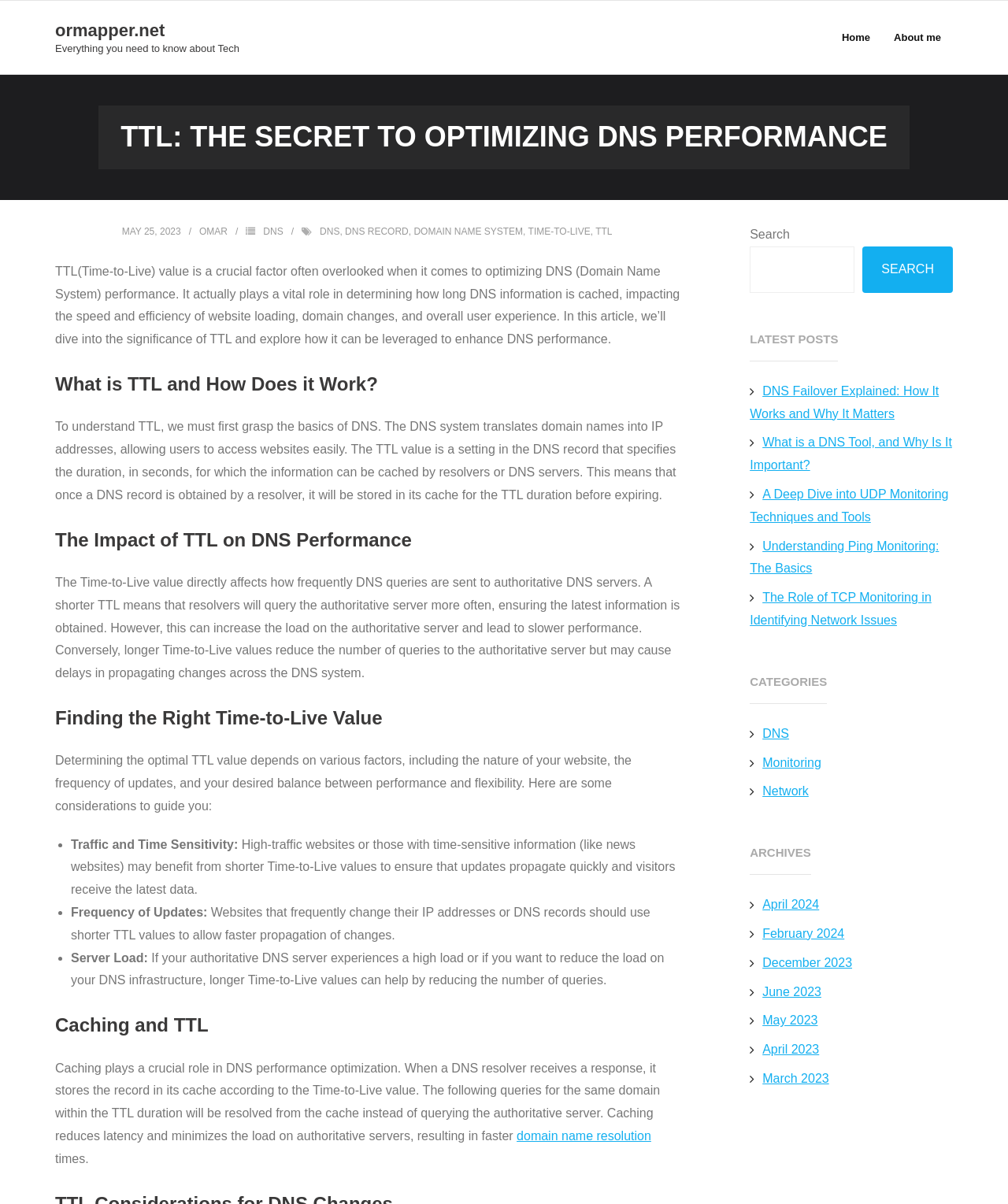What is the purpose of caching in DNS performance optimization?
Please look at the screenshot and answer using one word or phrase.

Reduce latency and load on authoritative servers